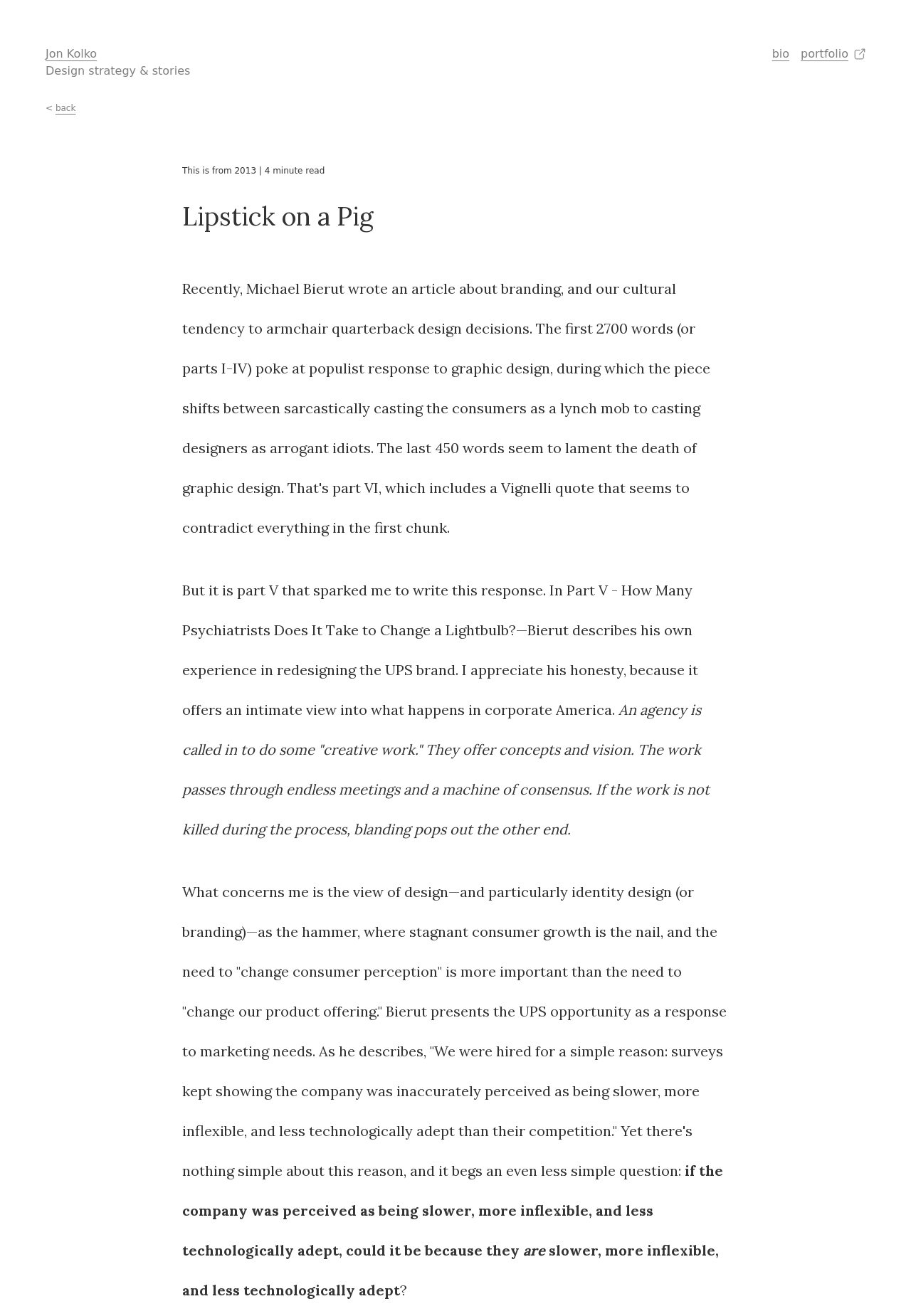Please determine the headline of the webpage and provide its content.

Lipstick on a Pig